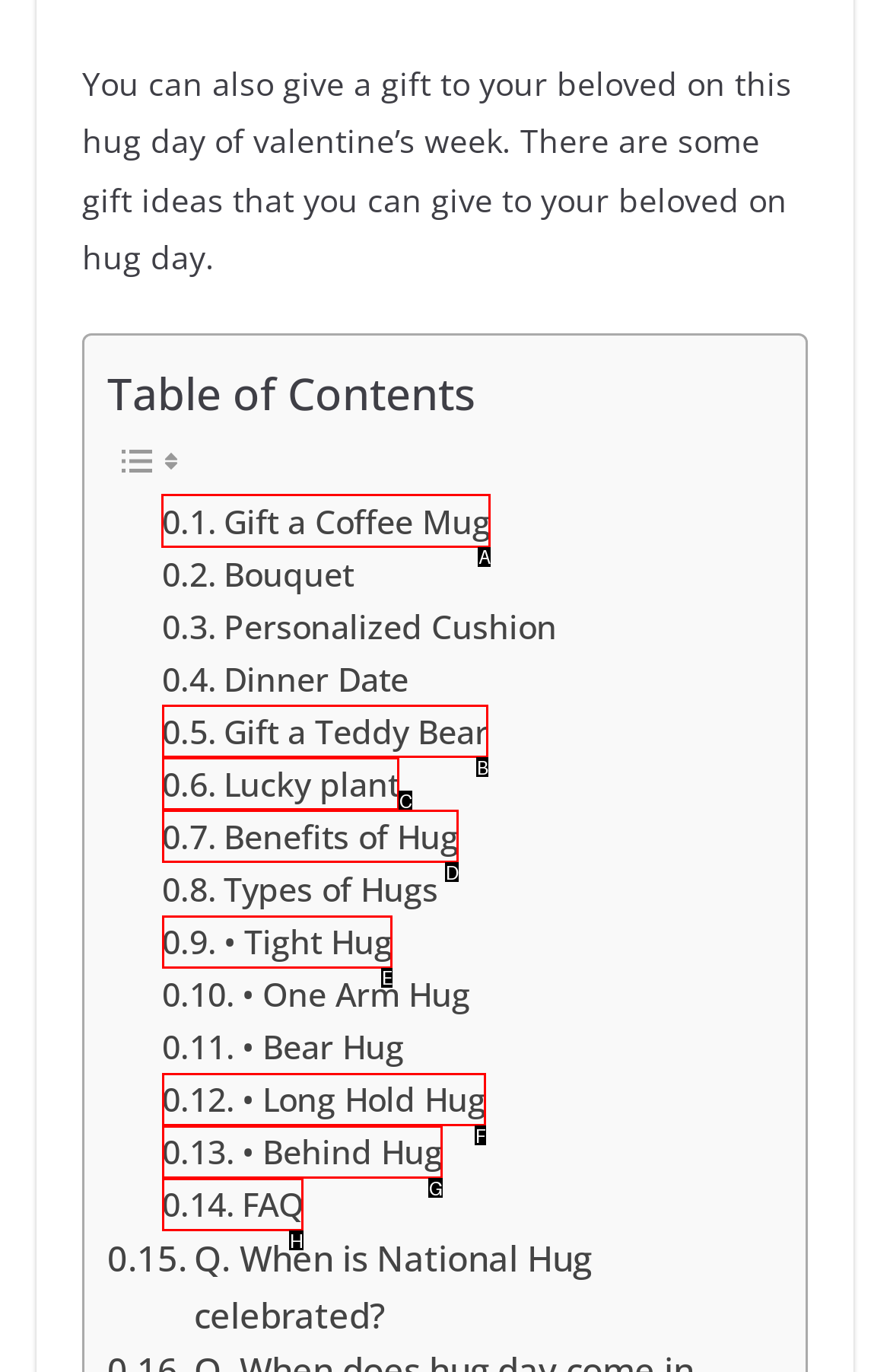Figure out which option to click to perform the following task: Click on the link to gift a coffee mug
Provide the letter of the correct option in your response.

A